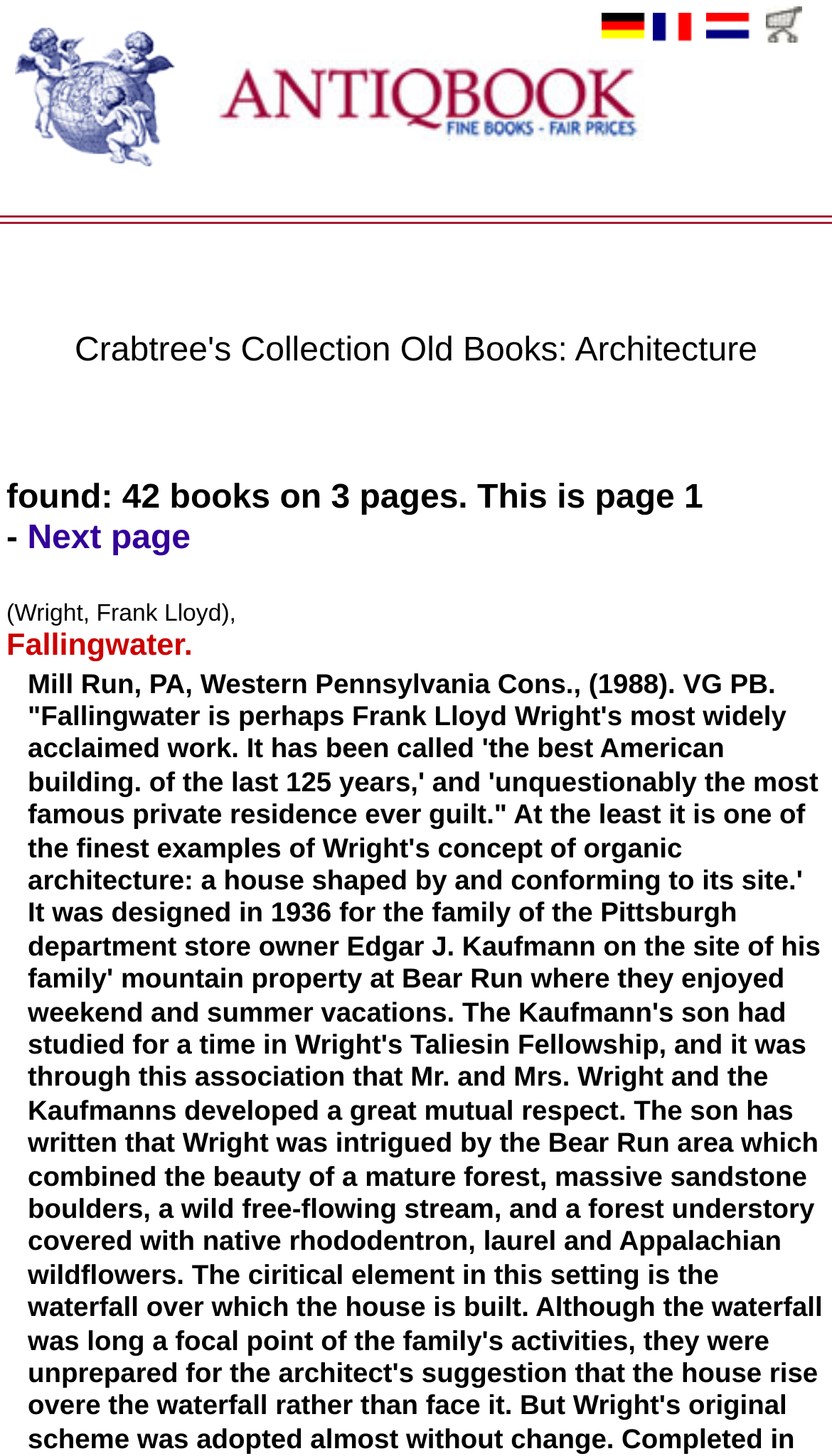Provide the bounding box coordinates of the UI element that matches the description: "Next page".

[0.033, 0.357, 0.229, 0.383]